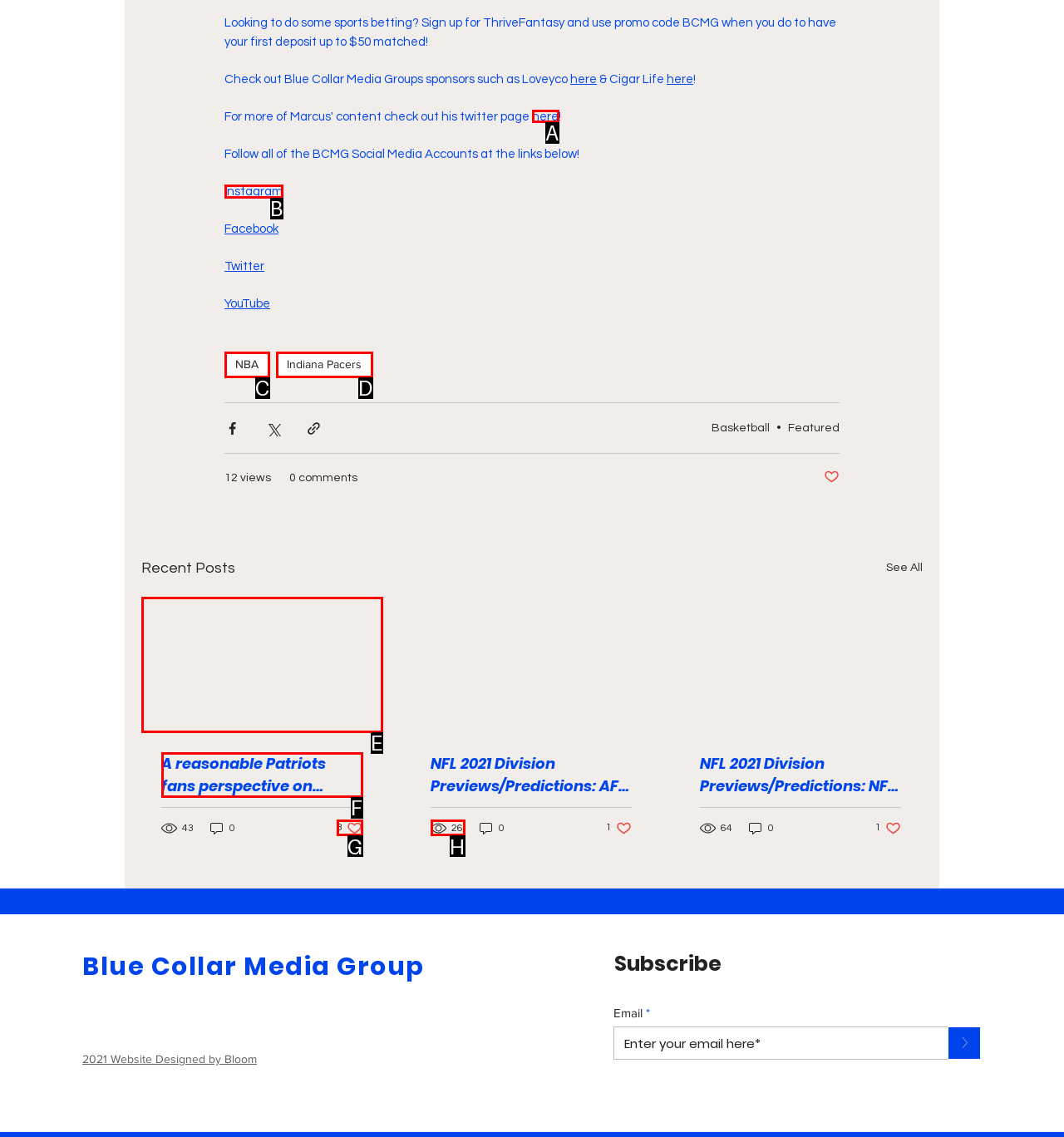To complete the task: Follow on Instagram, select the appropriate UI element to click. Respond with the letter of the correct option from the given choices.

B